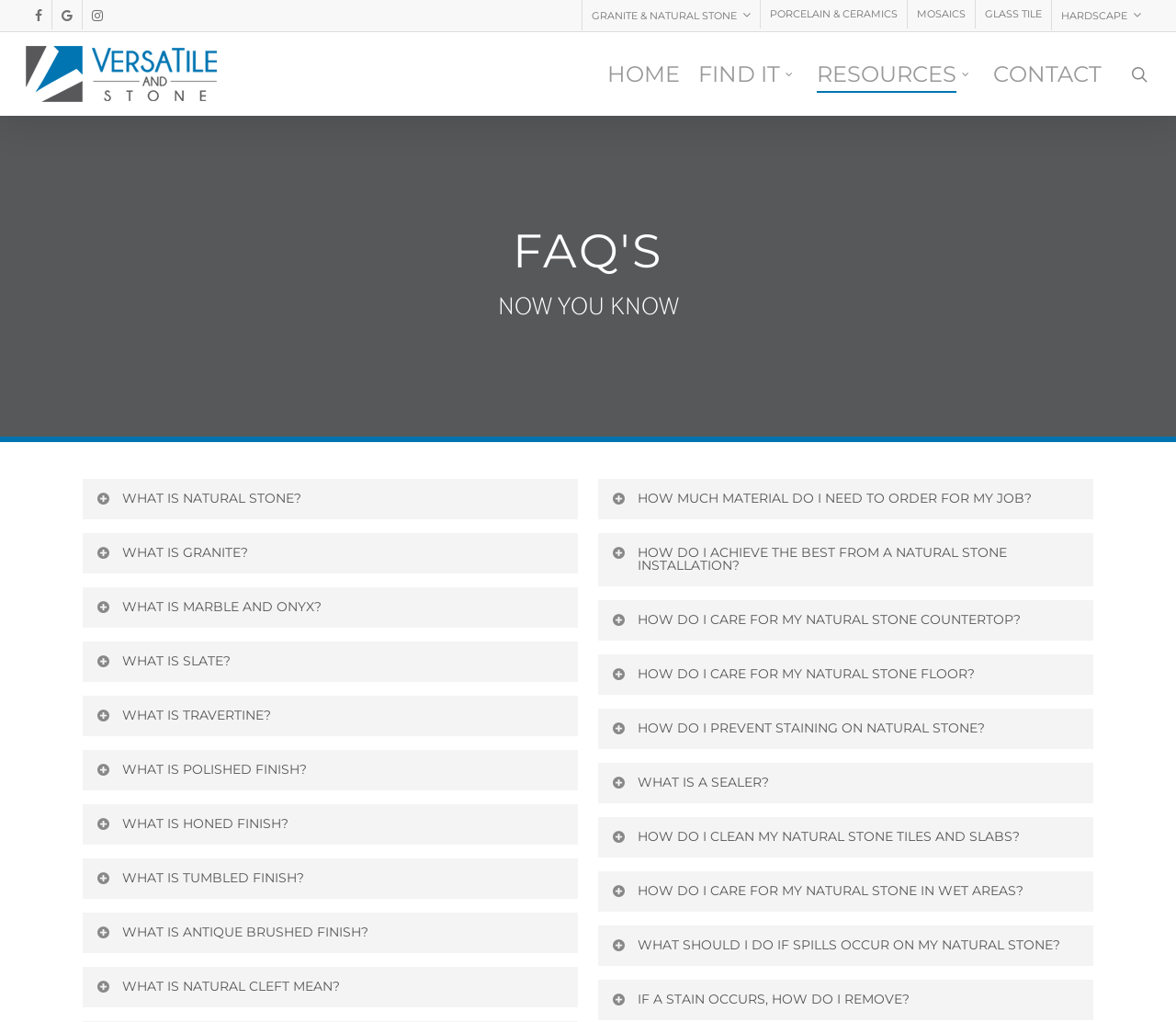Refer to the image and provide an in-depth answer to the question:
What is natural stone?

Based on the webpage content, natural stone is a product of nature, not manufactured. It is a result of blocks being removed from the quarry, slabs being cut from these blocks, and the slabs being further fabricated into the final stone to be installed.